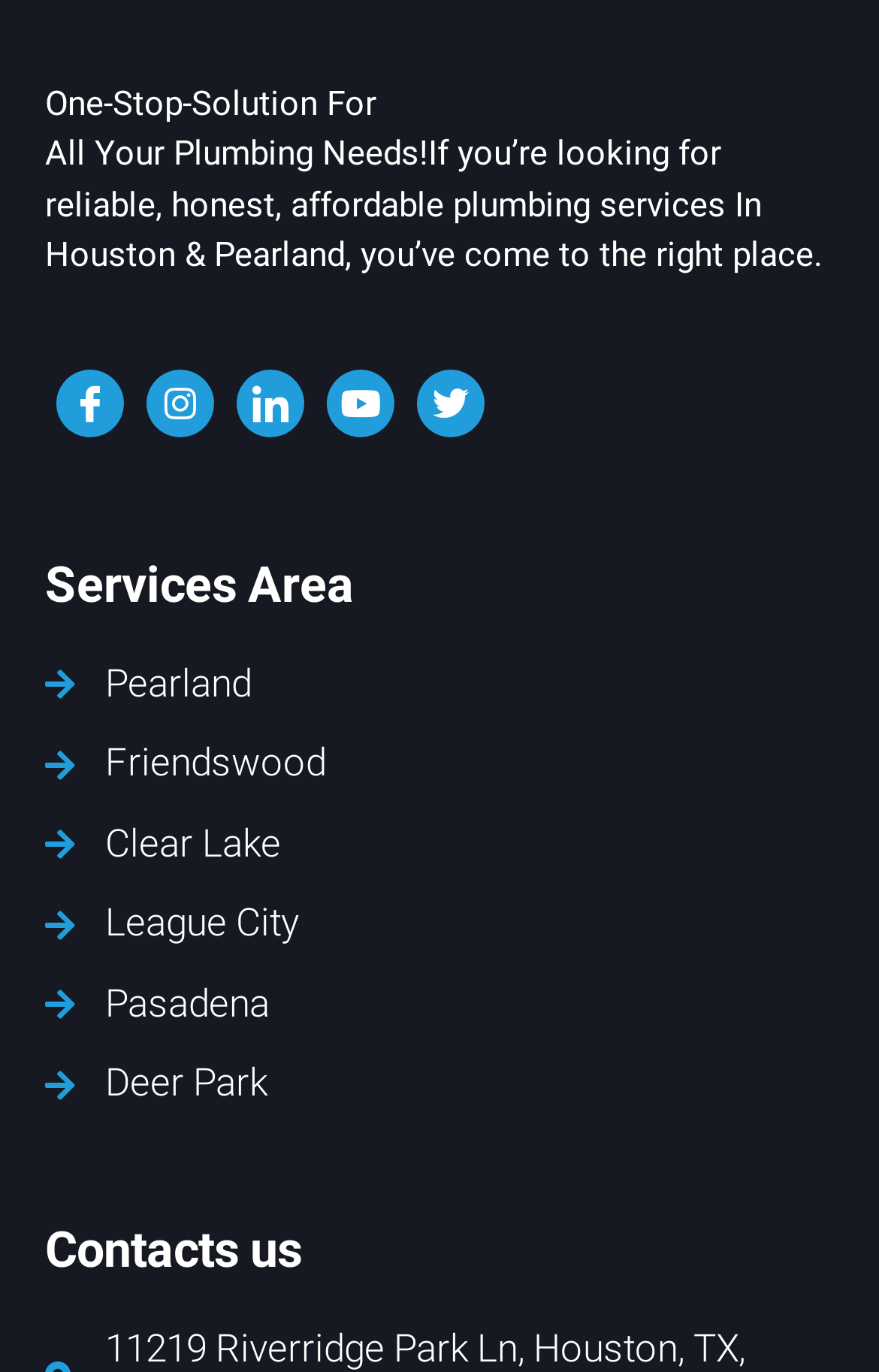Provide a short, one-word or phrase answer to the question below:
What is the main service area of the company?

Plumbing